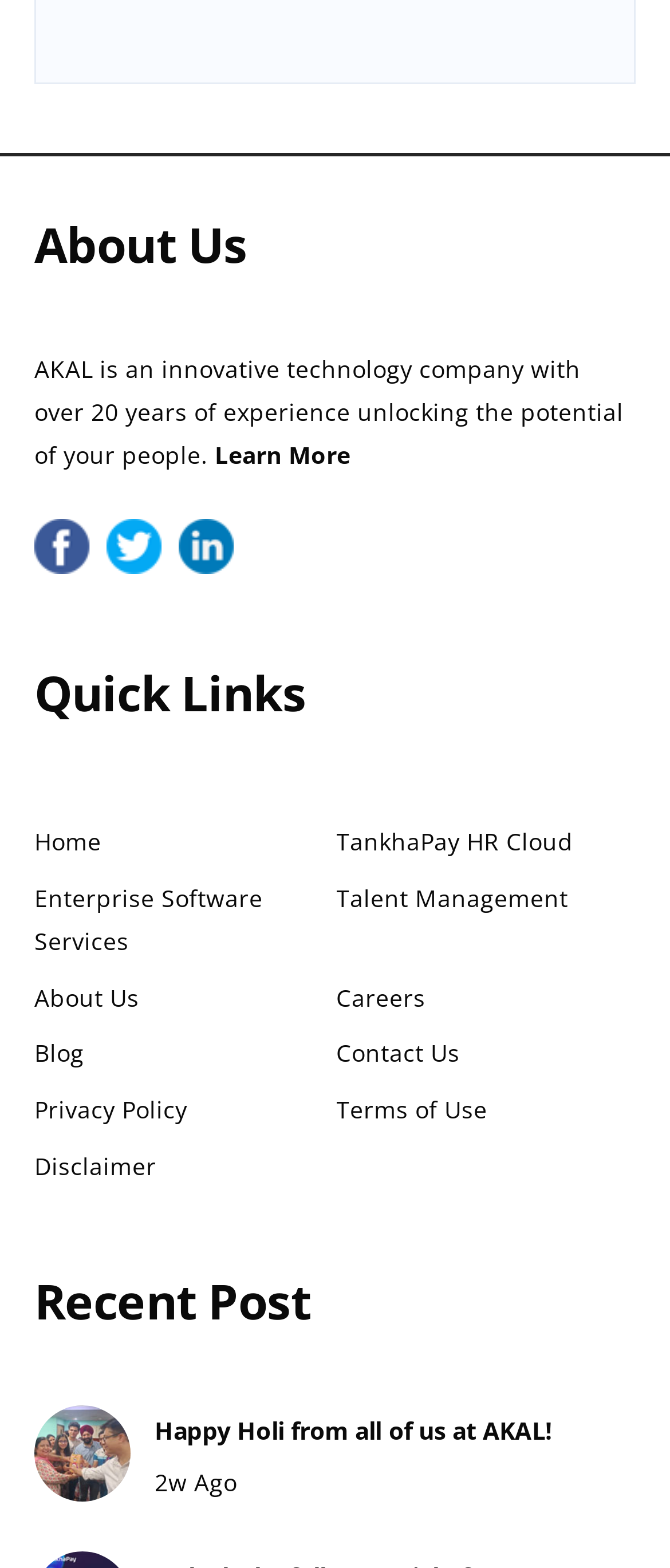Please identify the bounding box coordinates of the element's region that should be clicked to execute the following instruction: "go back to top". The bounding box coordinates must be four float numbers between 0 and 1, i.e., [left, top, right, bottom].

None